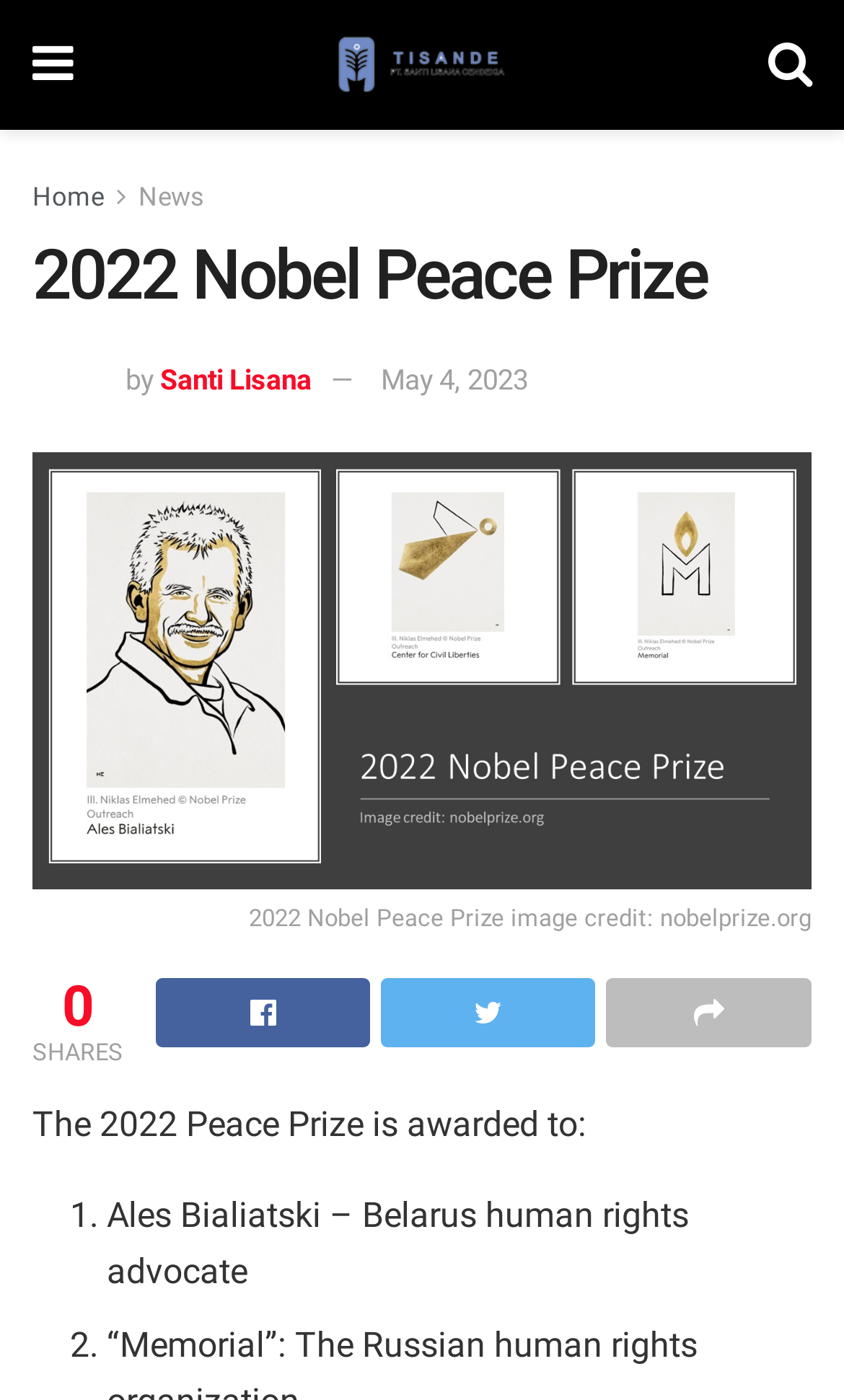Could you indicate the bounding box coordinates of the region to click in order to complete this instruction: "View the 2022 Nobel Peace Prize image".

[0.038, 0.323, 0.962, 0.636]